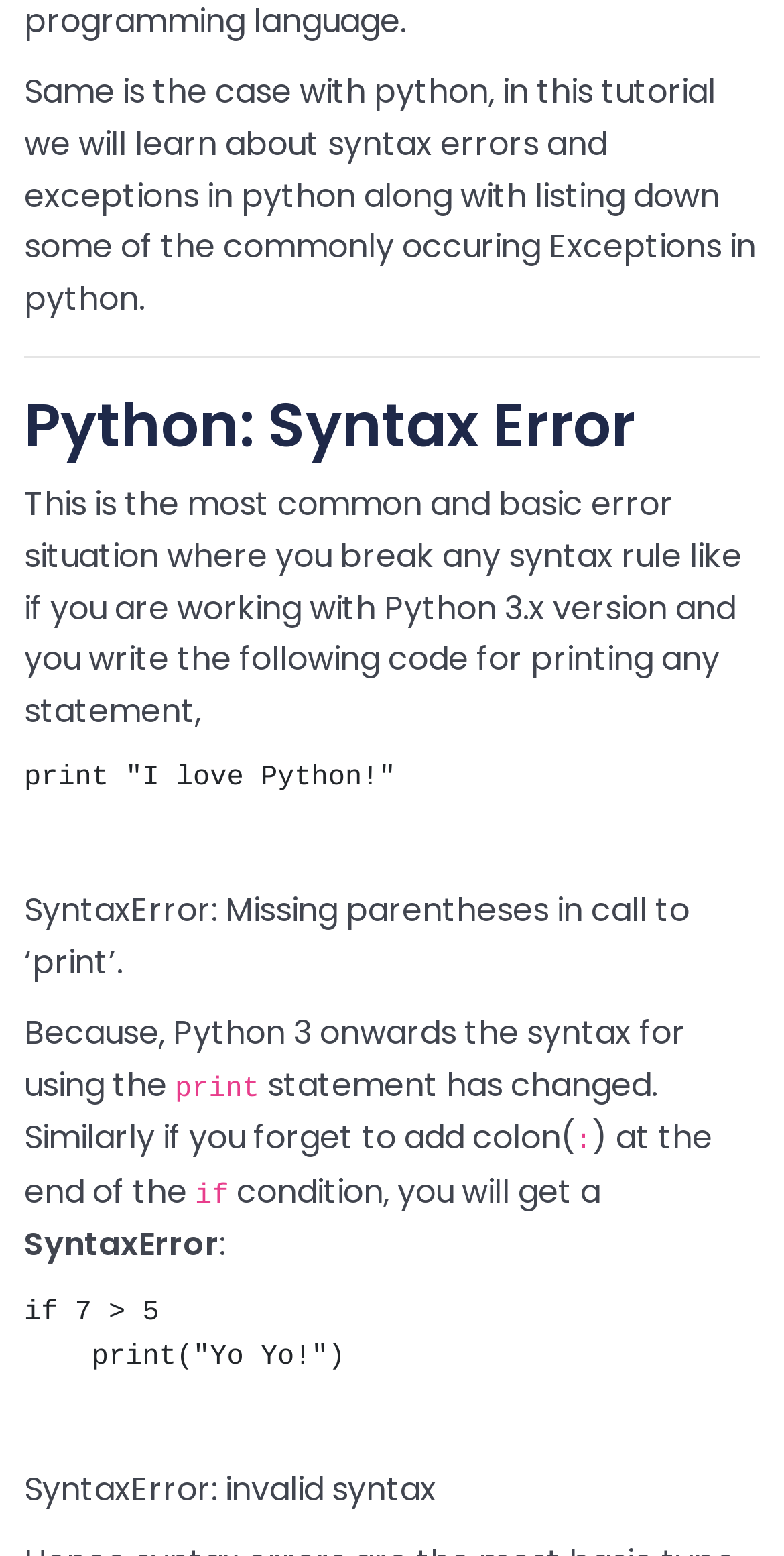Find the coordinates for the bounding box of the element with this description: "Python Exception Handling: raise Keyword".

[0.0, 0.097, 0.997, 0.181]